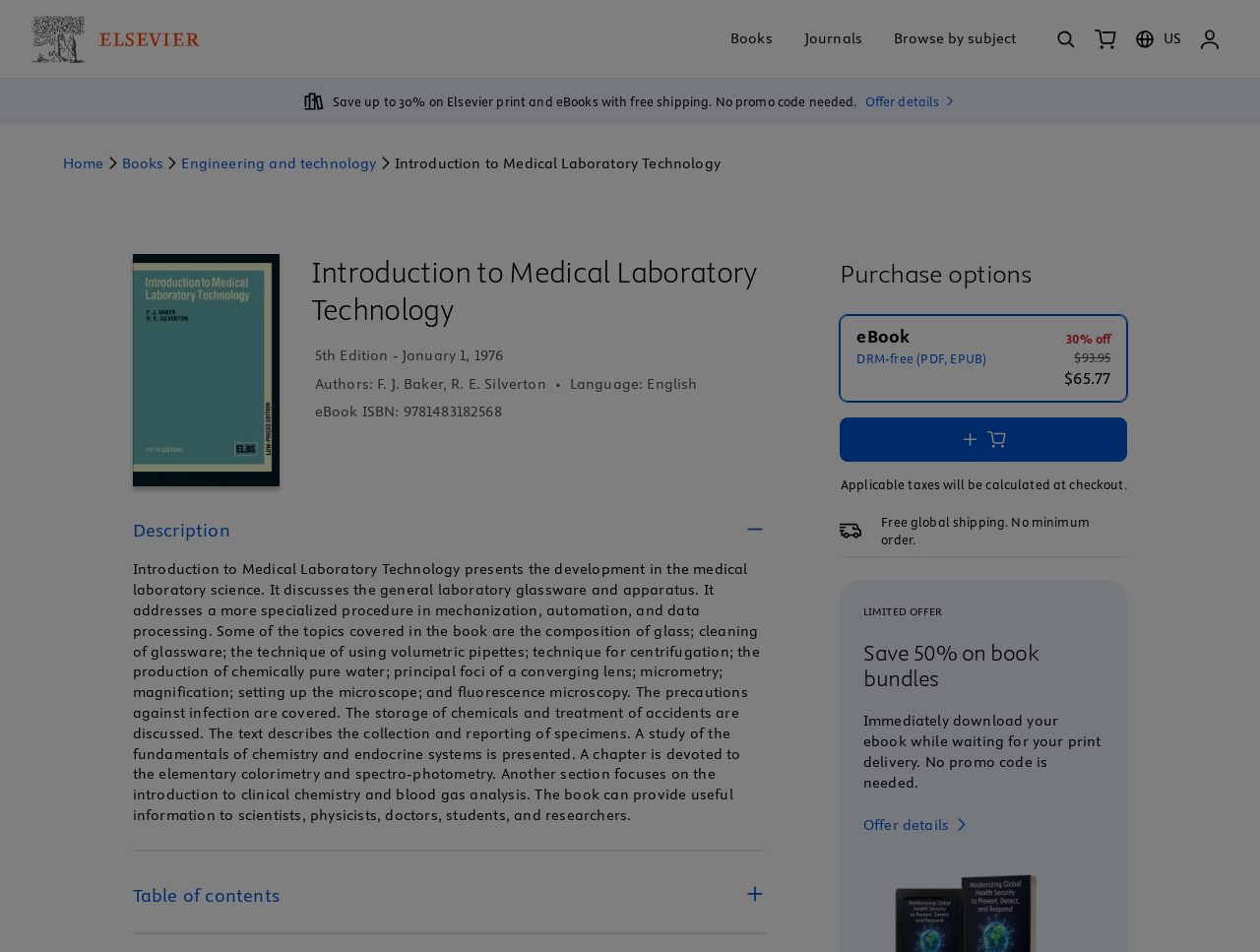Provide a single word or phrase to answer the given question: 
What is the language of the book?

English